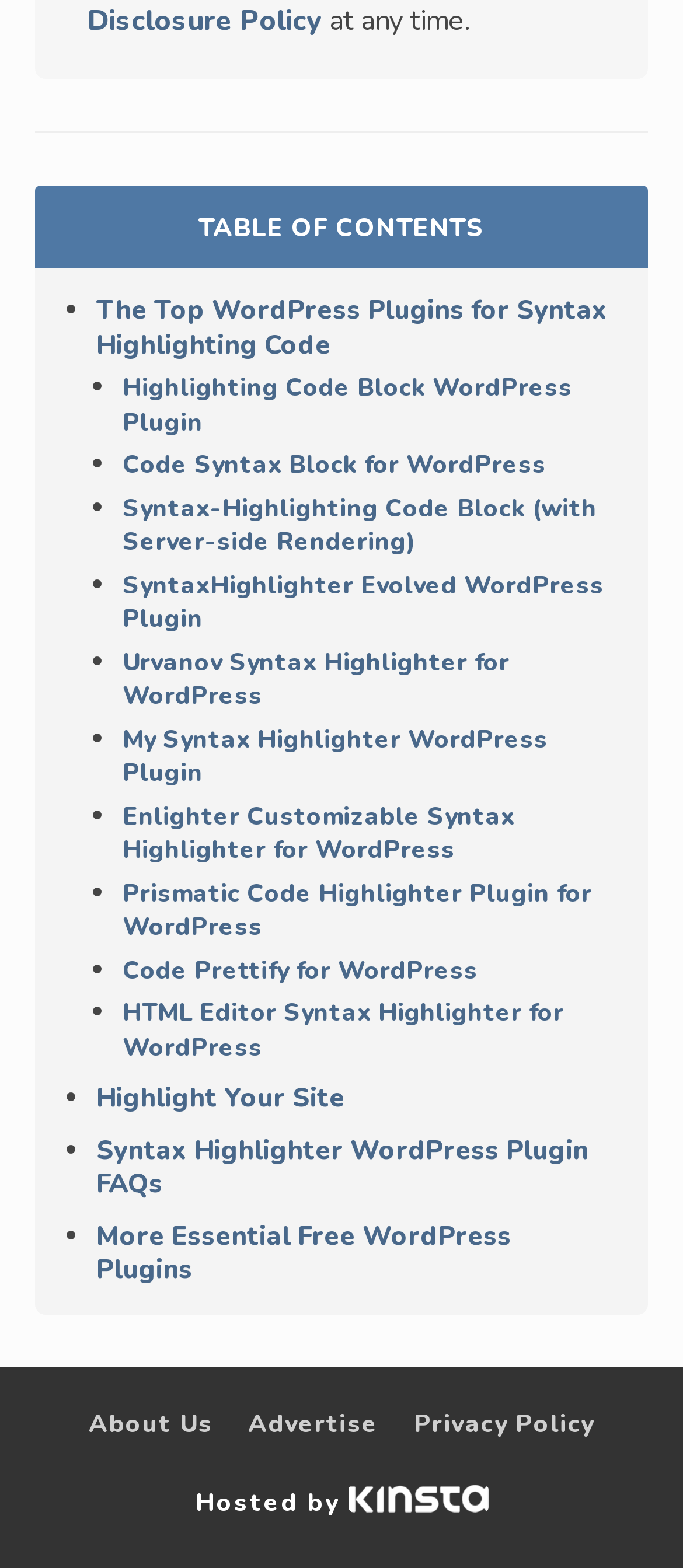What is the title of the table of contents?
Provide a fully detailed and comprehensive answer to the question.

The title of the table of contents can be found in the StaticText element with bounding box coordinates [0.29, 0.134, 0.71, 0.157]. The text content of this element is 'TABLE OF CONTENTS'.